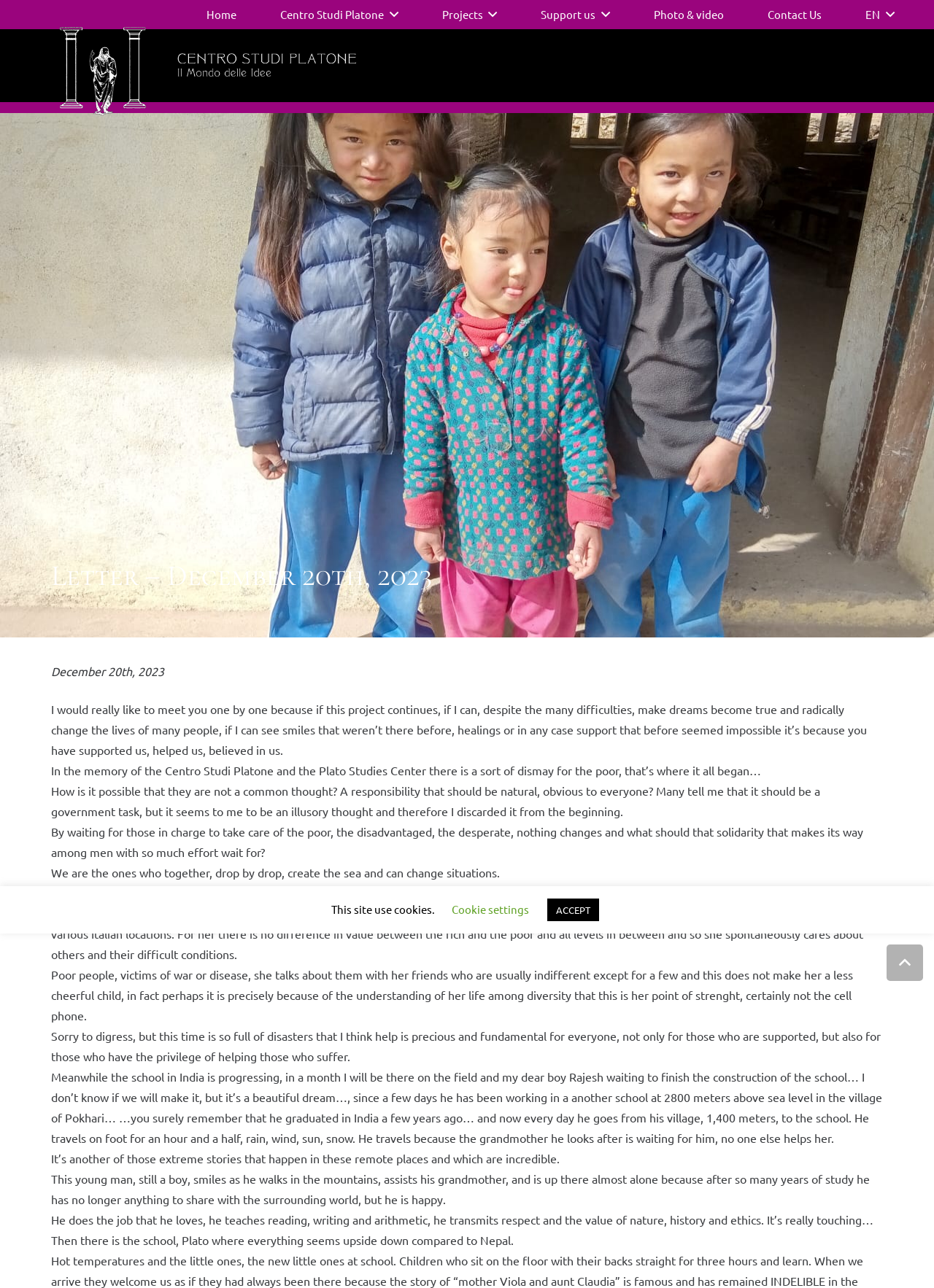Please find the bounding box for the UI element described by: "ACCEPT".

[0.586, 0.698, 0.641, 0.715]